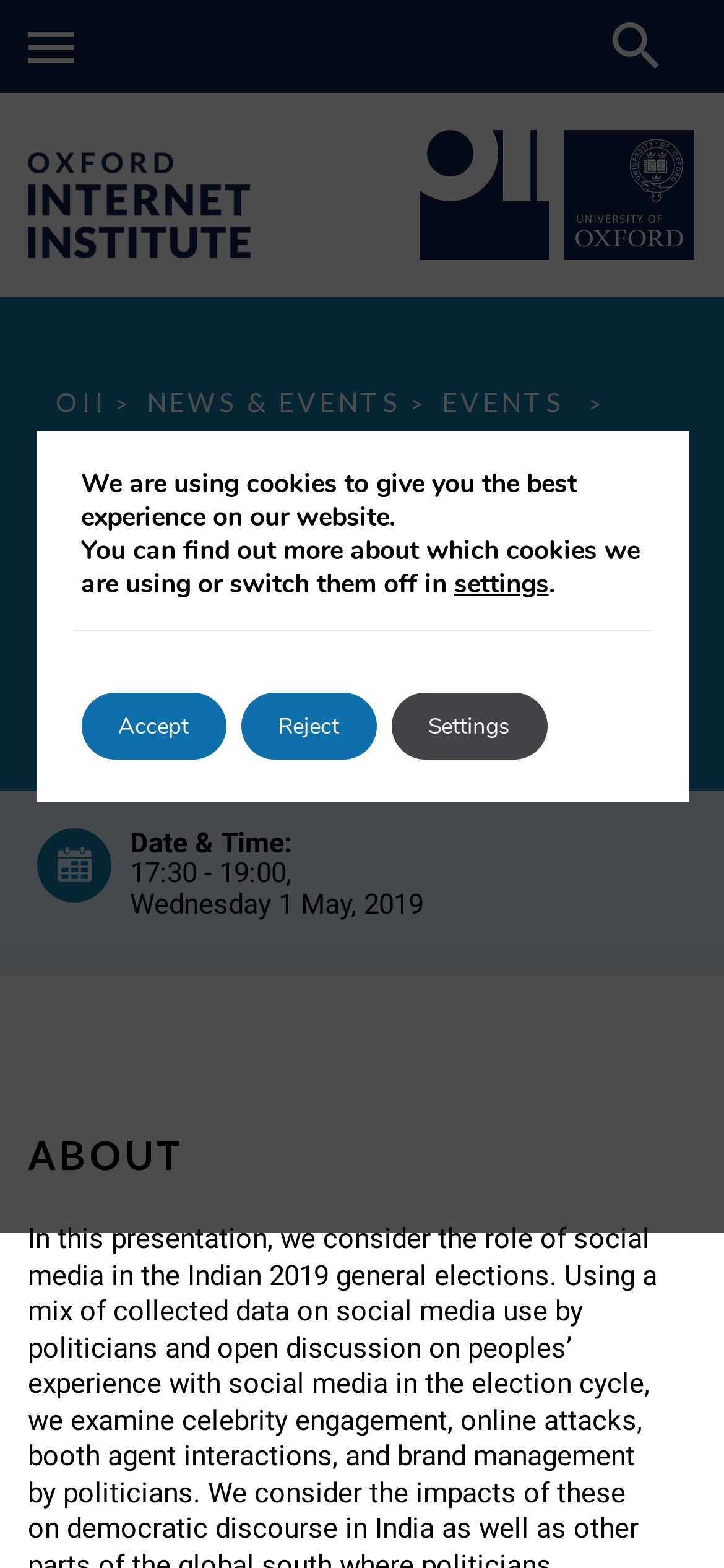Please locate the clickable area by providing the bounding box coordinates to follow this instruction: "Click the mobile menu button".

[0.038, 0.014, 0.115, 0.05]